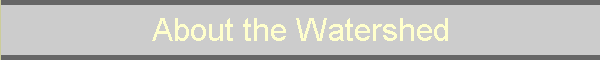Provide a rich and detailed narrative of the image.

The image features a header titled "About the Watershed," which serves as an informative introduction to the content surrounding the environmental topic. The text is prominently displayed against a muted gray background, utilizing a soft yellow font that emphasizes importance and invites users to explore further details regarding the watershed's characteristics, significance, and the ecosystems it supports. This title sets the context for discussions about the Juniata River basin and its geological and ecological attributes.